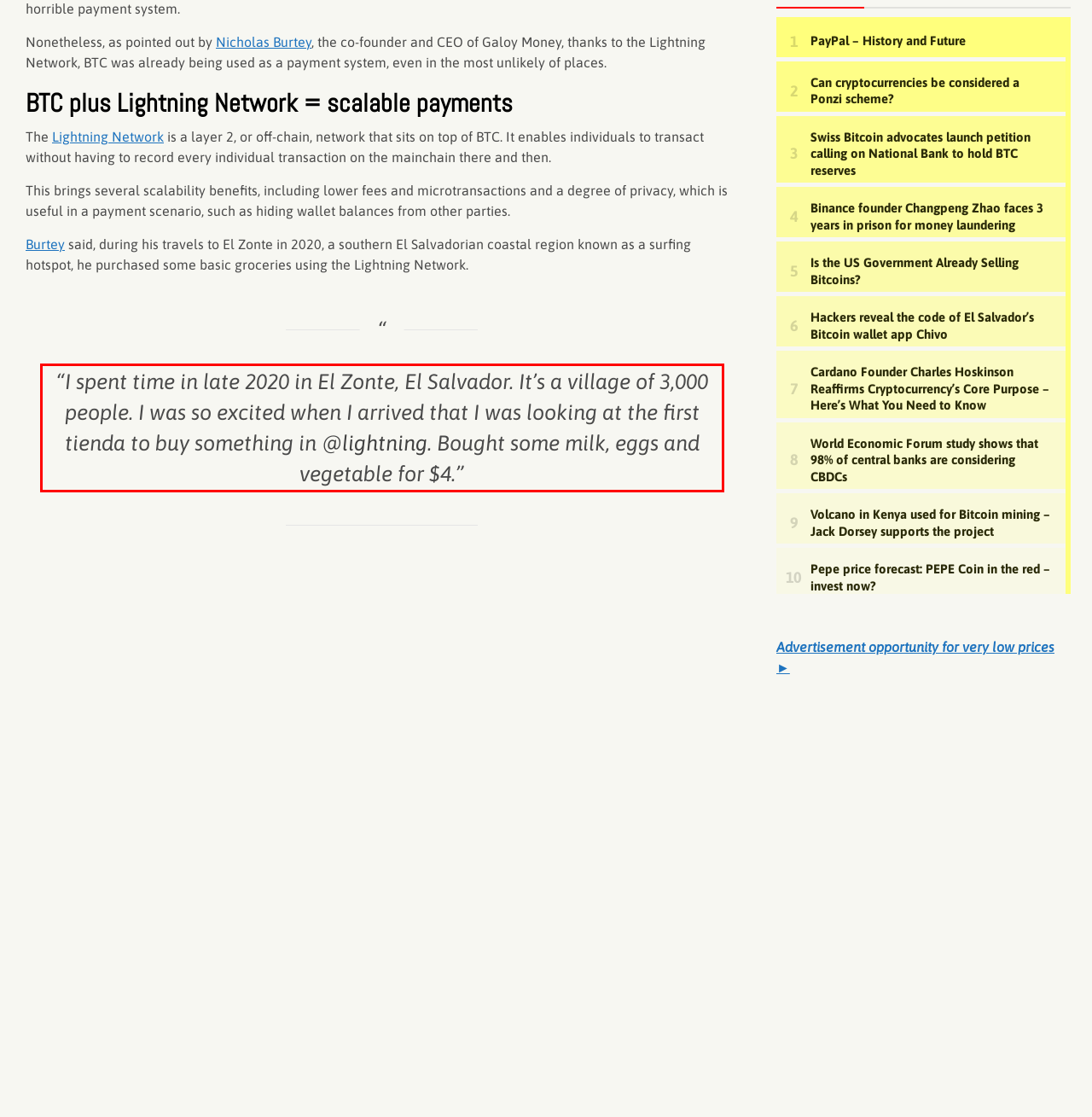Look at the webpage screenshot and recognize the text inside the red bounding box.

“I spent time in late 2020 in El Zonte, El Salvador. It’s a village of 3,000 people. I was so excited when I arrived that I was looking at the first tienda to buy something in @lightning. Bought some milk, eggs and vegetable for $4.”